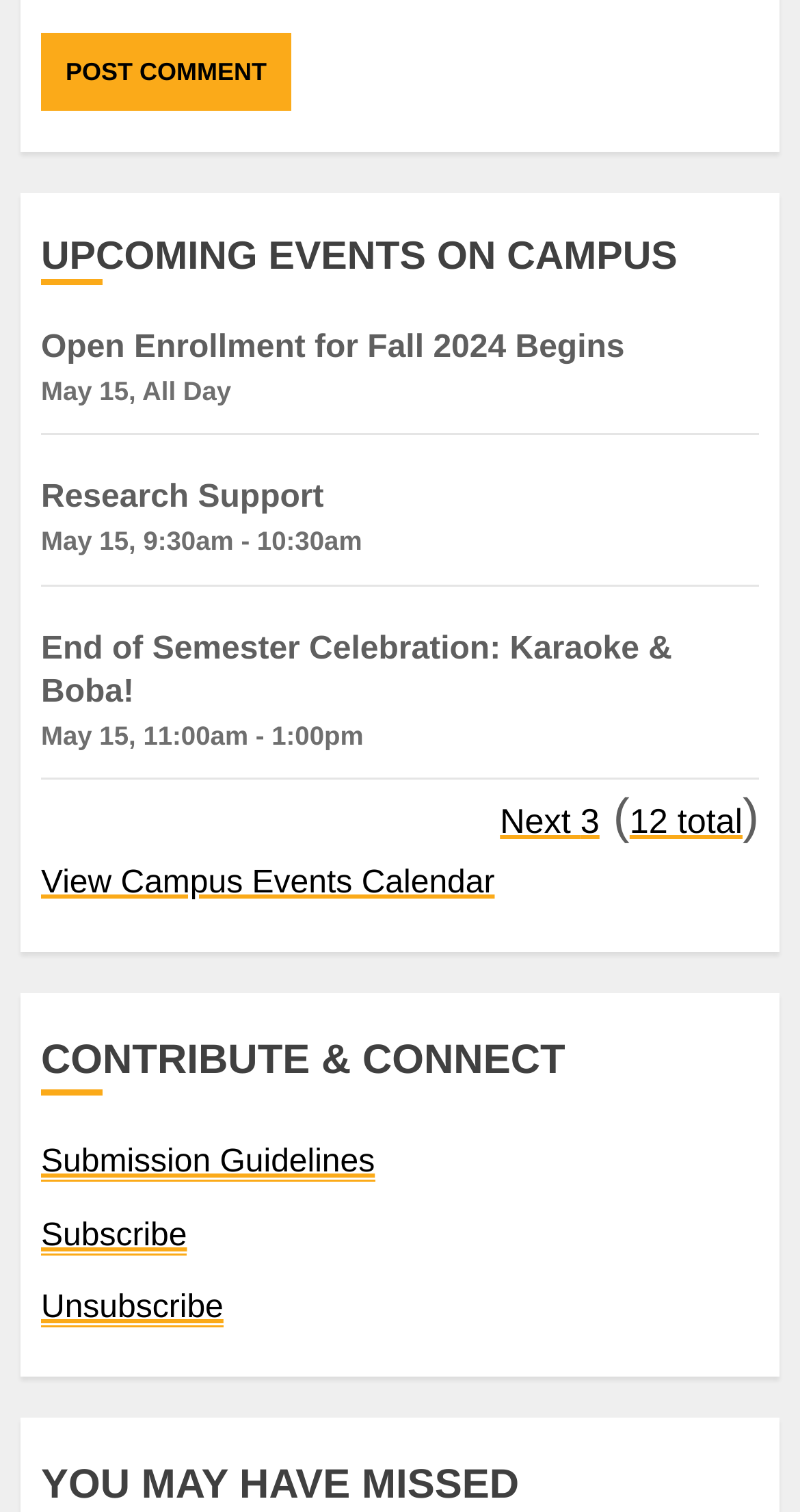Can you give a comprehensive explanation to the question given the content of the image?
How many buttons are there on the page?

I counted the number of button elements on the page, which includes the 'Post Comment' button, 'Submission Guidelines' button, 'Subscribe' button, 'Unsubscribe' button, and one more button.